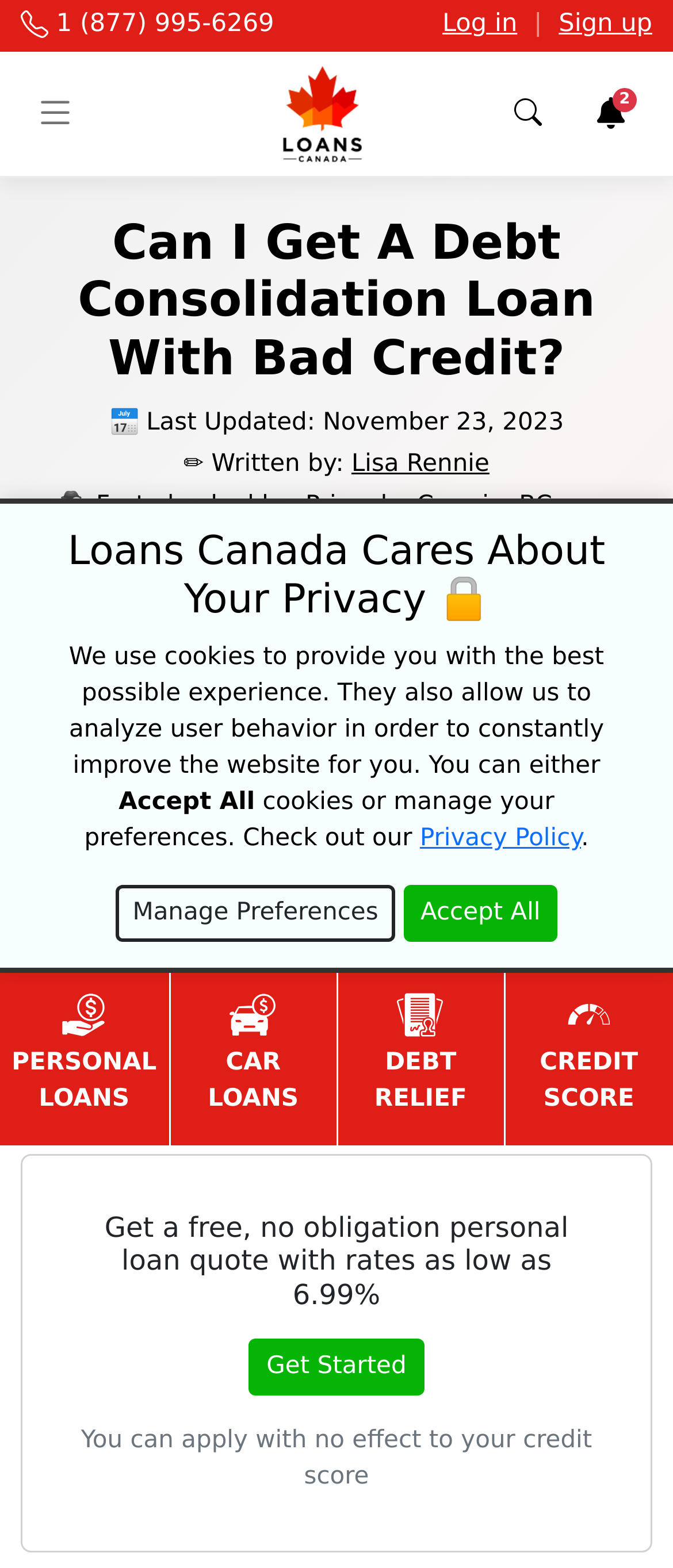Provide the bounding box coordinates of the HTML element this sentence describes: "Browse".

[0.031, 0.051, 0.133, 0.095]